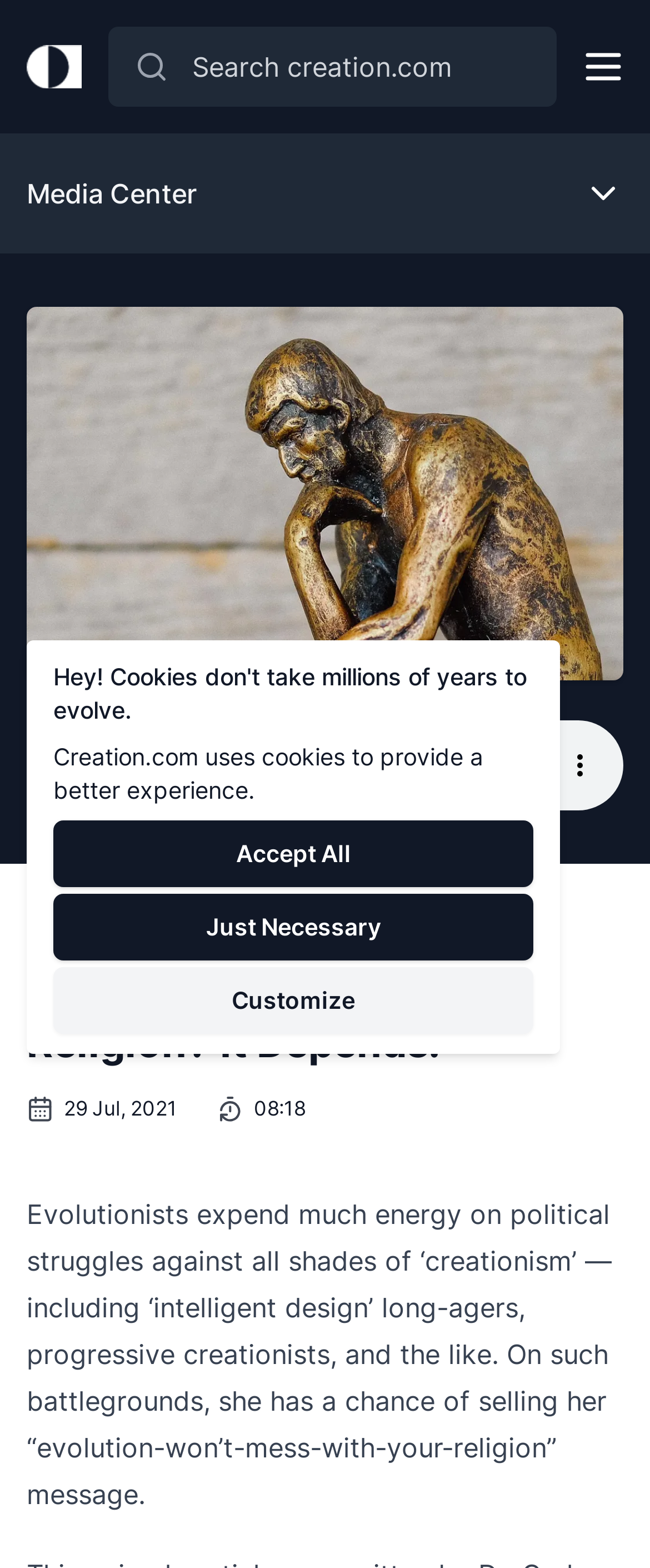Find the bounding box coordinates for the HTML element described as: "name="q" placeholder="Search creation.com"". The coordinates should consist of four float values between 0 and 1, i.e., [left, top, right, bottom].

[0.168, 0.017, 0.856, 0.068]